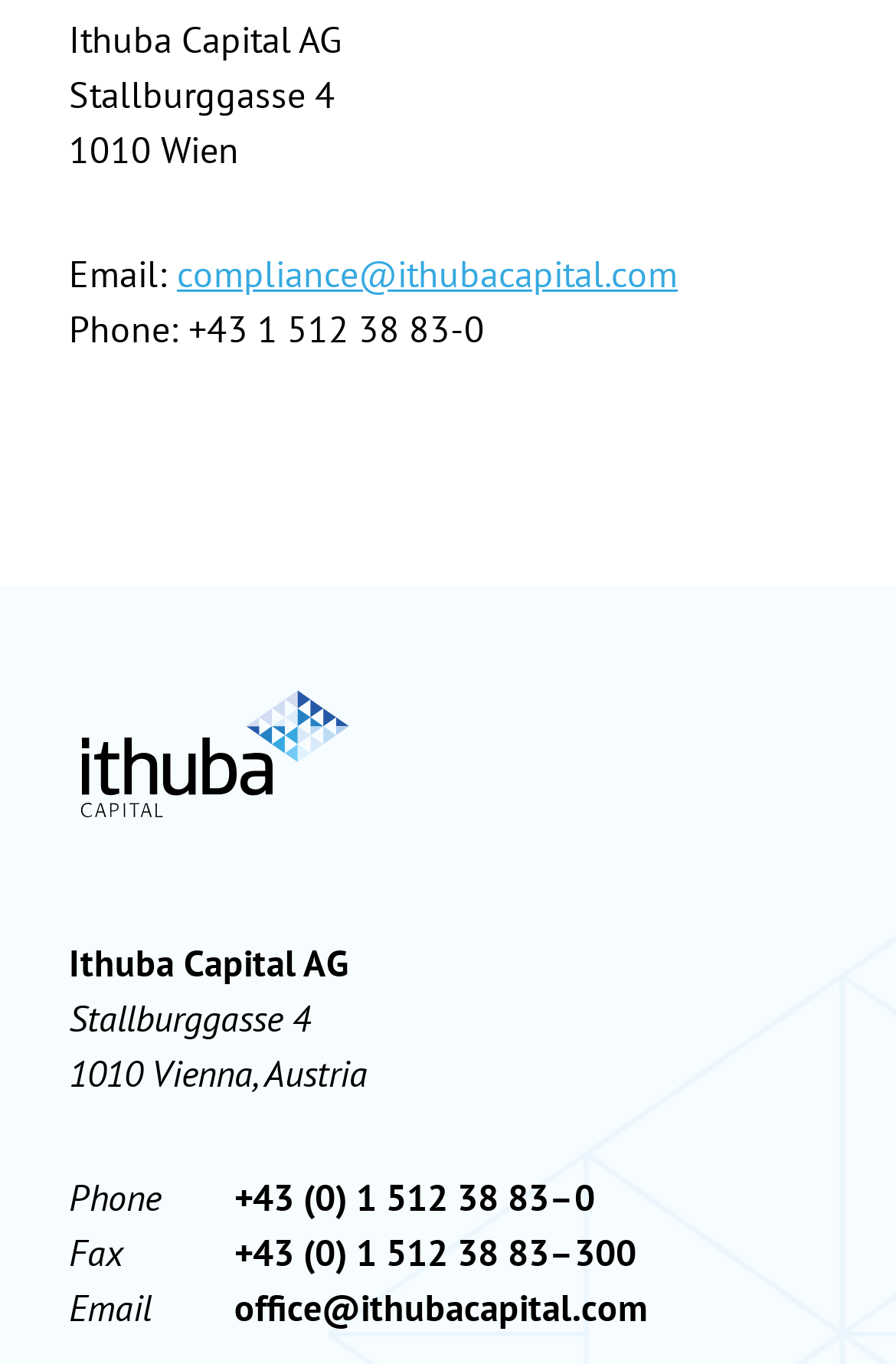What is the email address for compliance?
Using the screenshot, give a one-word or short phrase answer.

compliance@ithubacapital.com